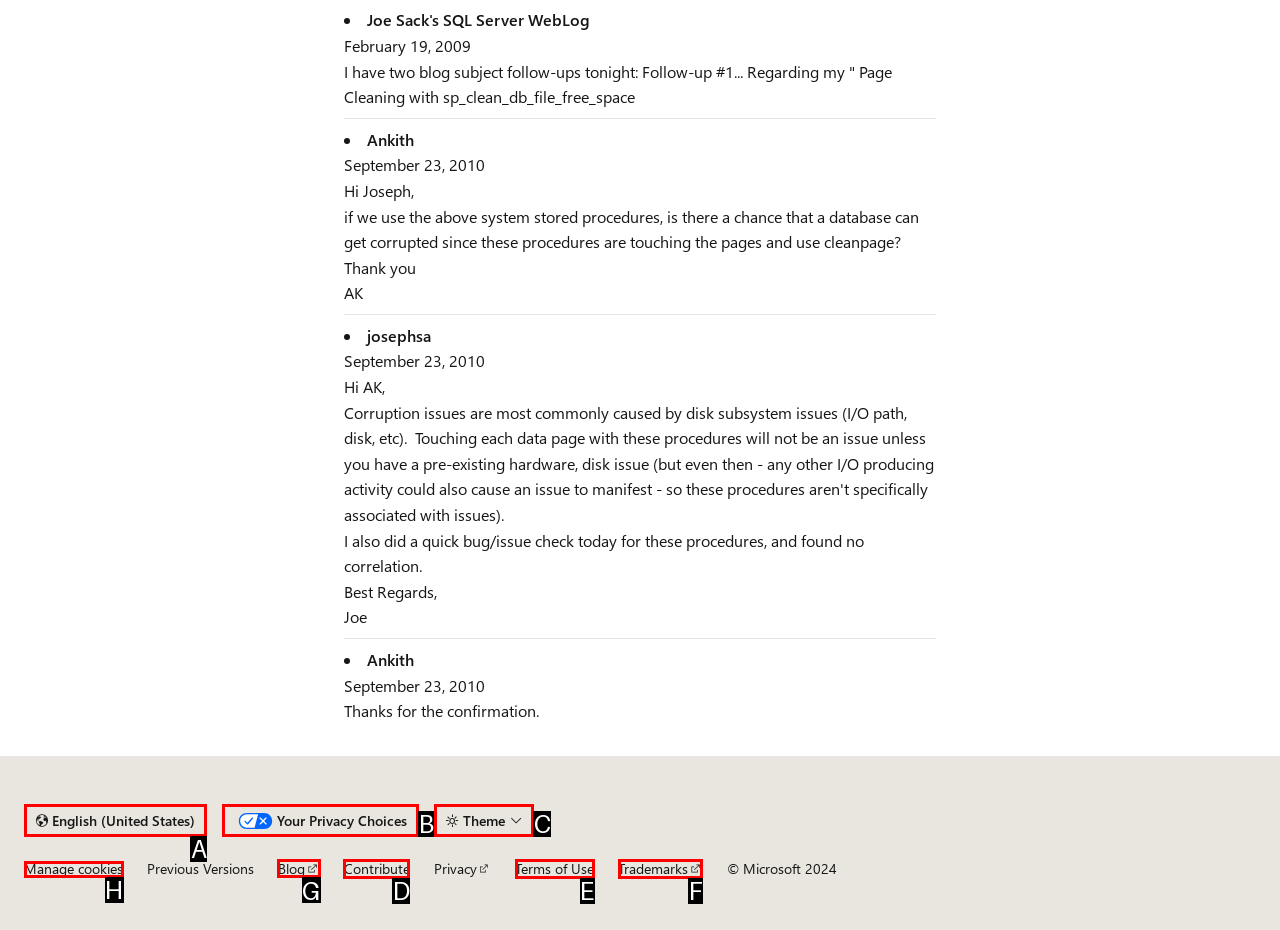What is the letter of the UI element you should click to Go to the Blog page? Provide the letter directly.

G